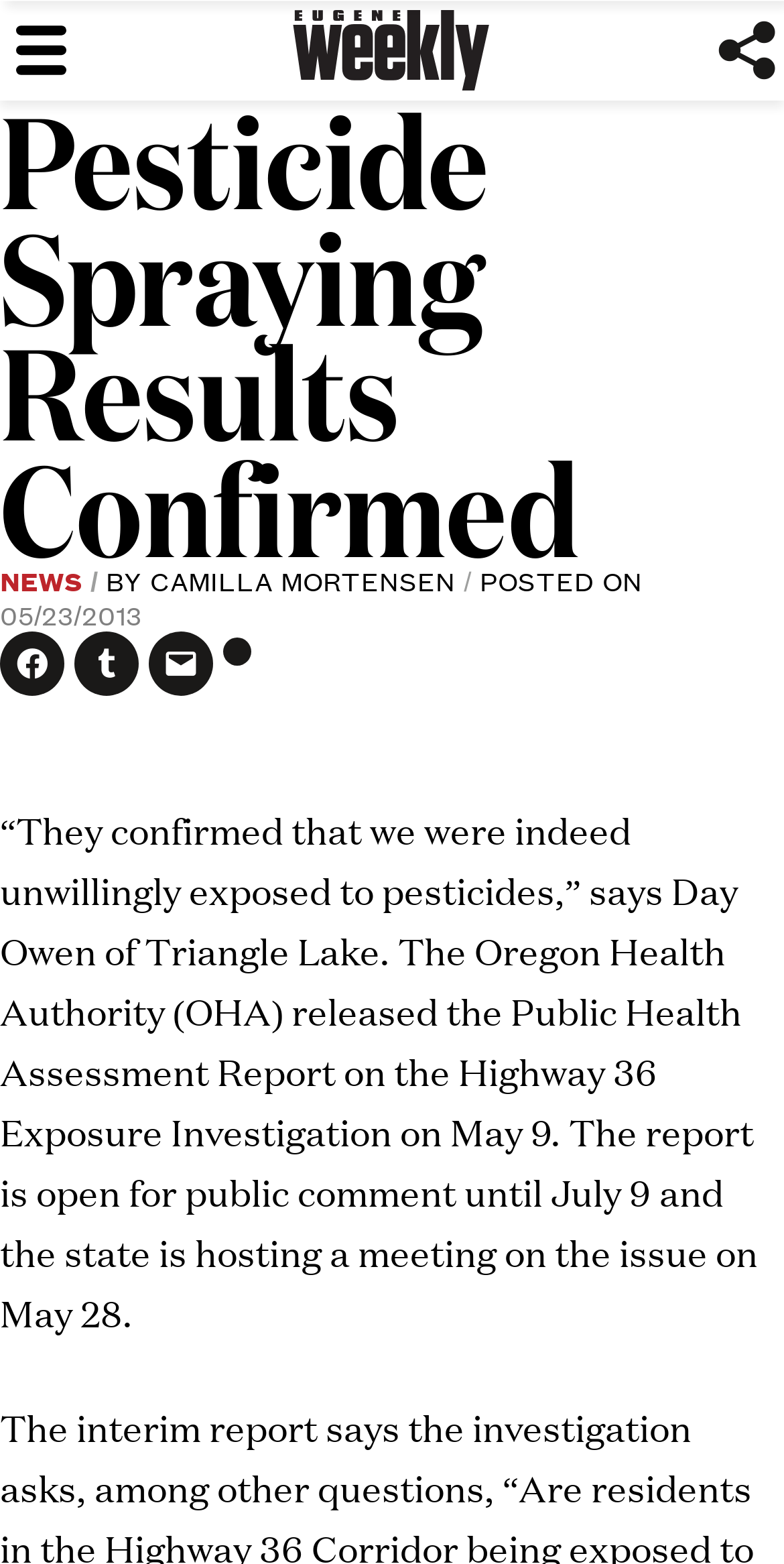Please give a succinct answer using a single word or phrase:
What is the name of the lake mentioned in the article?

Triangle Lake